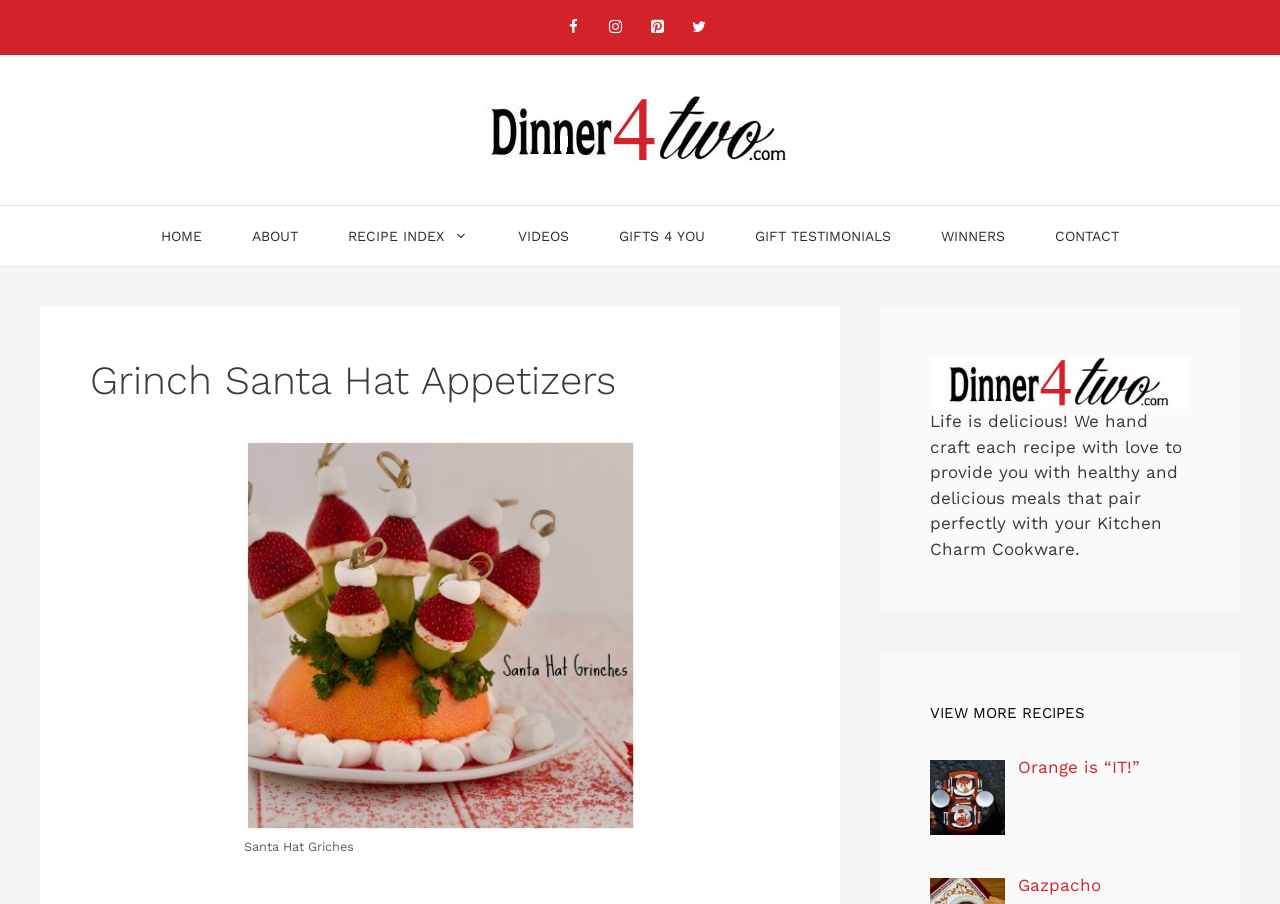What is the main title displayed on this webpage?

Grinch Santa Hat Appetizers